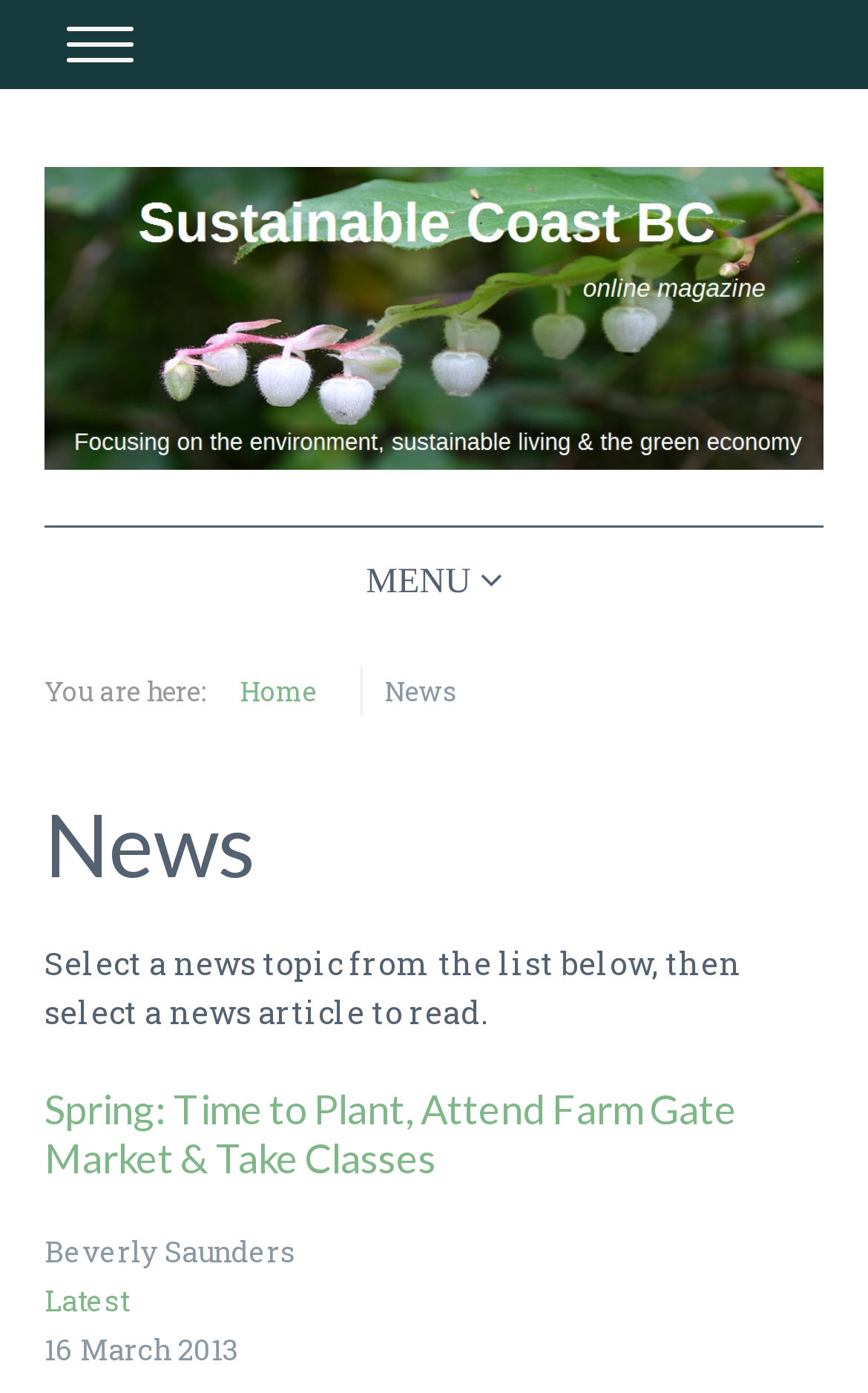Pinpoint the bounding box coordinates of the clickable element needed to complete the instruction: "select a news topic". The coordinates should be provided as four float numbers between 0 and 1: [left, top, right, bottom].

[0.051, 0.676, 0.854, 0.742]